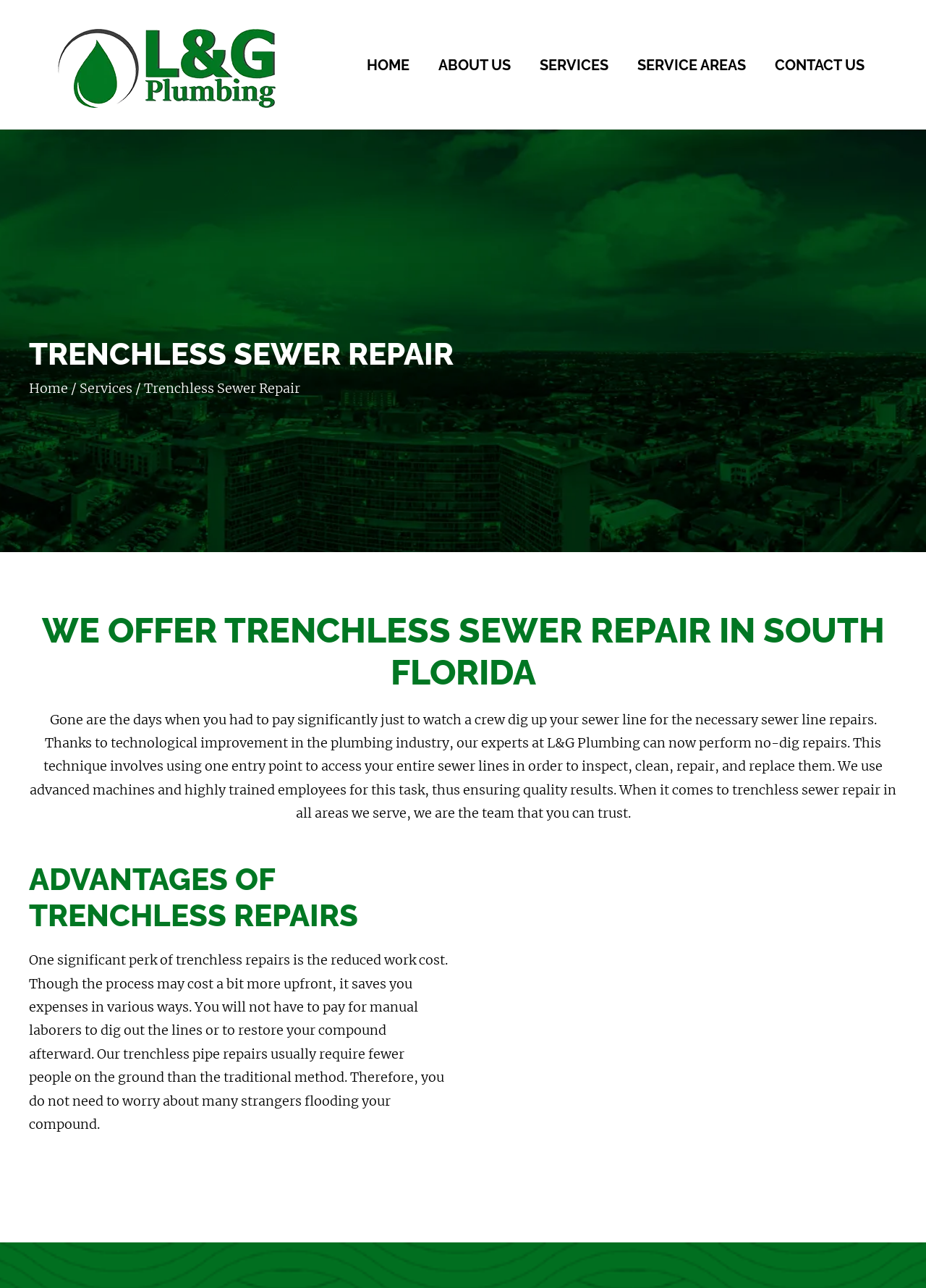Identify the bounding box coordinates of the section to be clicked to complete the task described by the following instruction: "Click on the 'Send Information' button". The coordinates should be four float numbers between 0 and 1, formatted as [left, top, right, bottom].

[0.677, 0.369, 0.953, 0.401]